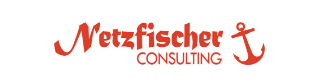Create an elaborate description of the image, covering every aspect.

The image features the logo of "Netzfischer Consulting," showcasing the company's name in a stylized, bold font. The word "Netzfischer" is displayed prominently in a vibrant red color, while "CONSULTING" is presented in a more subdued format. An anchor icon enhances the design, symbolizing stability and trustworthiness in the consulting industry. Overall, the logo reflects a modern and professional aesthetic, resonating with the firm's dedication to providing reliable consulting services.